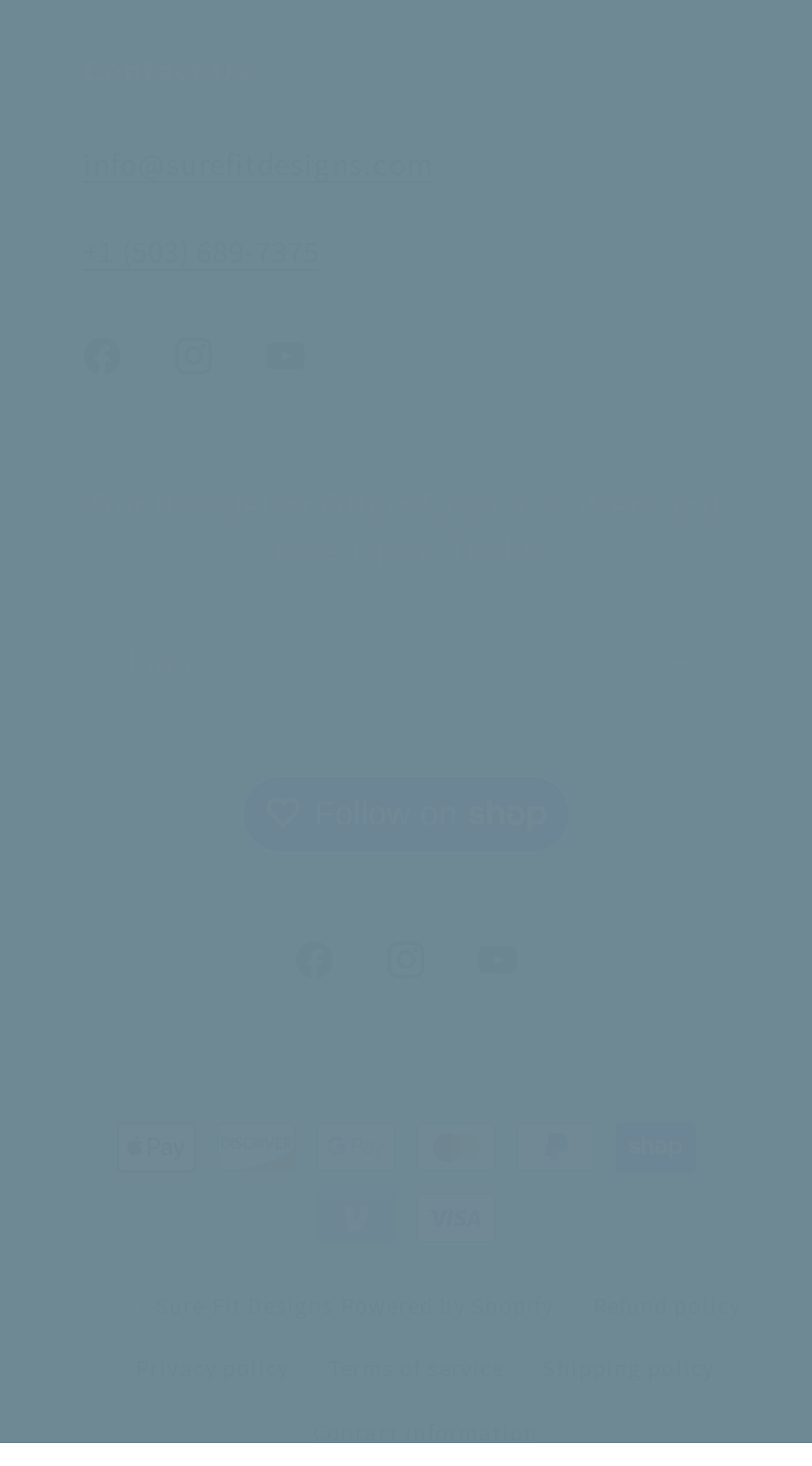What is the purpose of the textbox?
Provide a short answer using one word or a brief phrase based on the image.

To enter email address